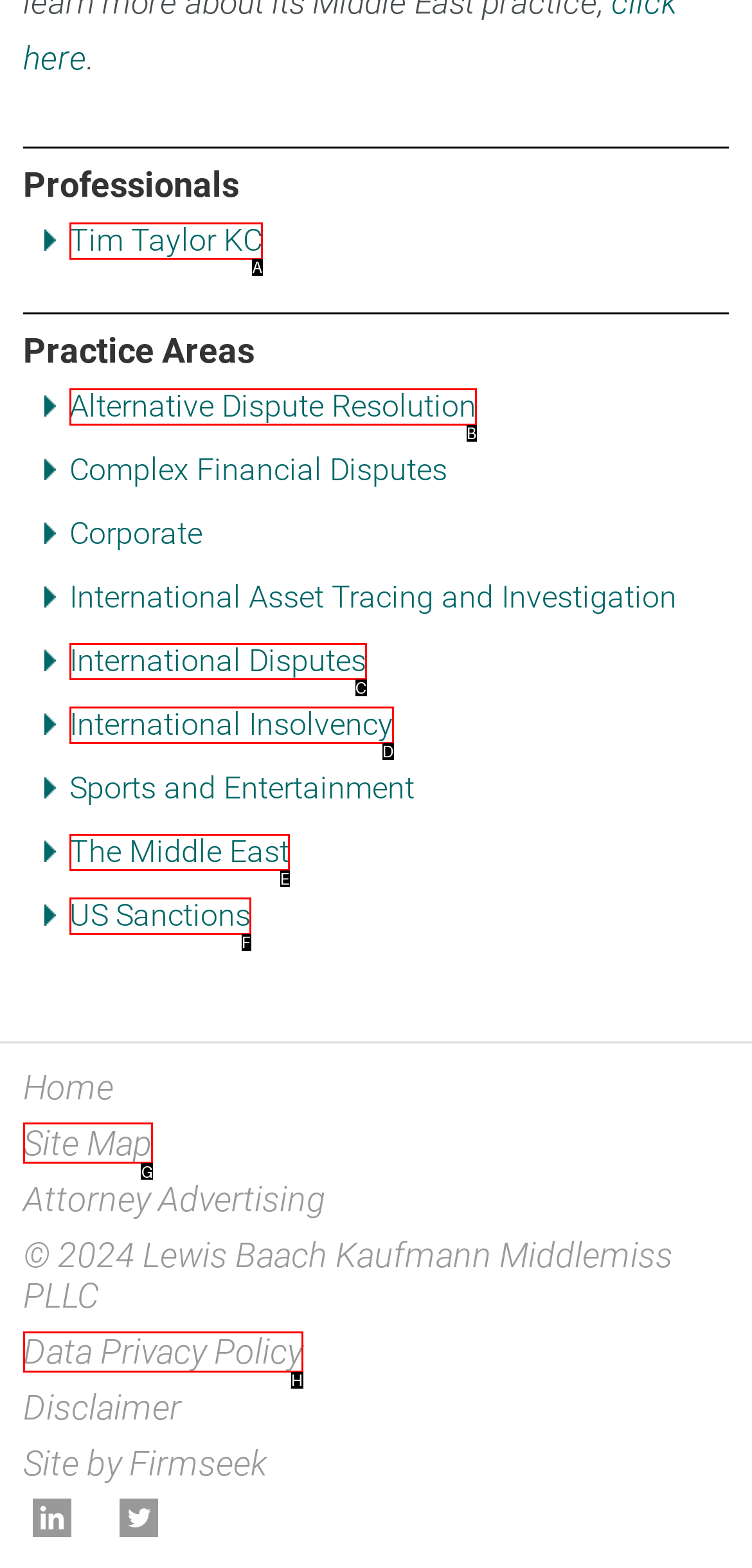Identify the HTML element to select in order to accomplish the following task: Visit the 'Site Map'
Reply with the letter of the chosen option from the given choices directly.

G